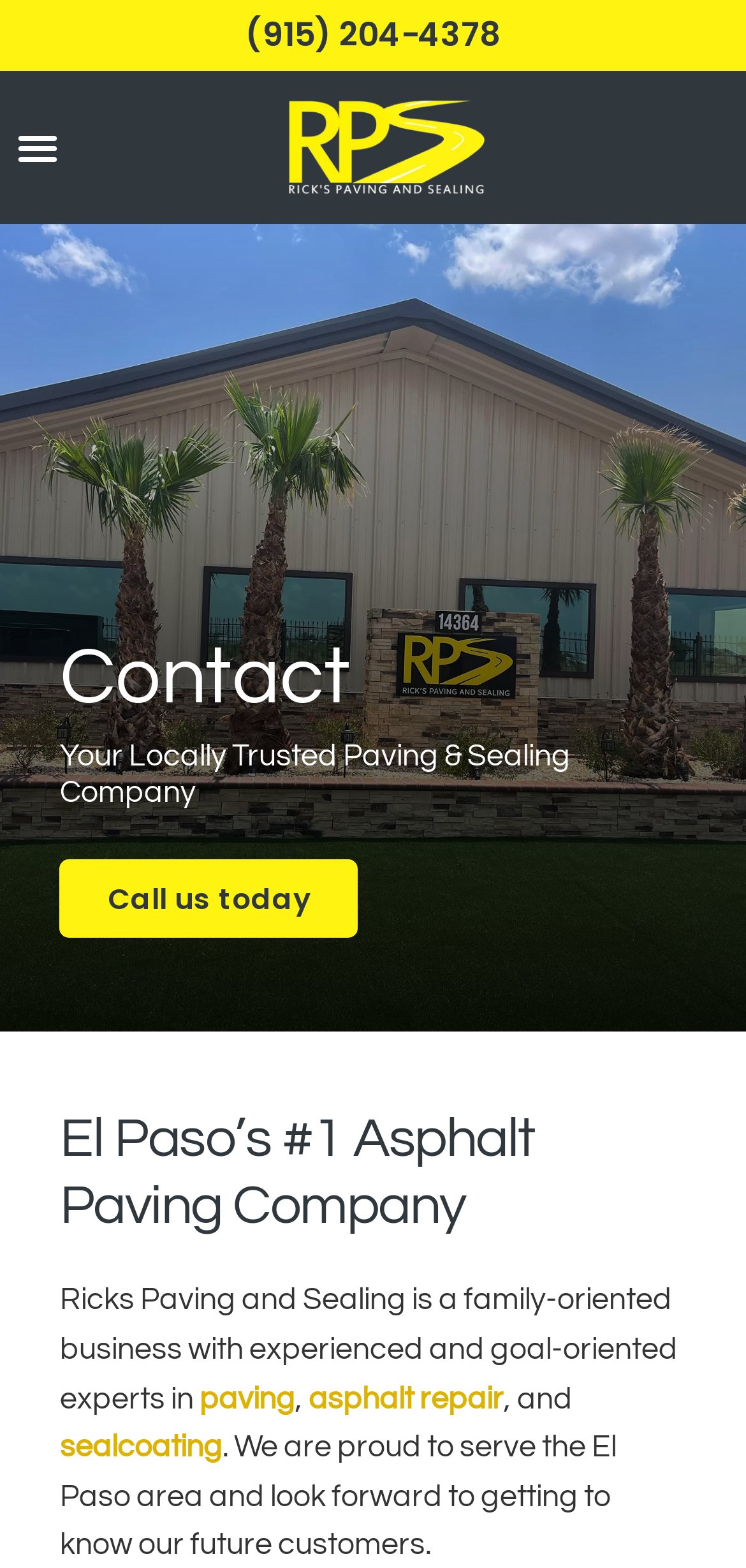Generate the text content of the main heading of the webpage.

El Paso’s #1 Asphalt Paving Company